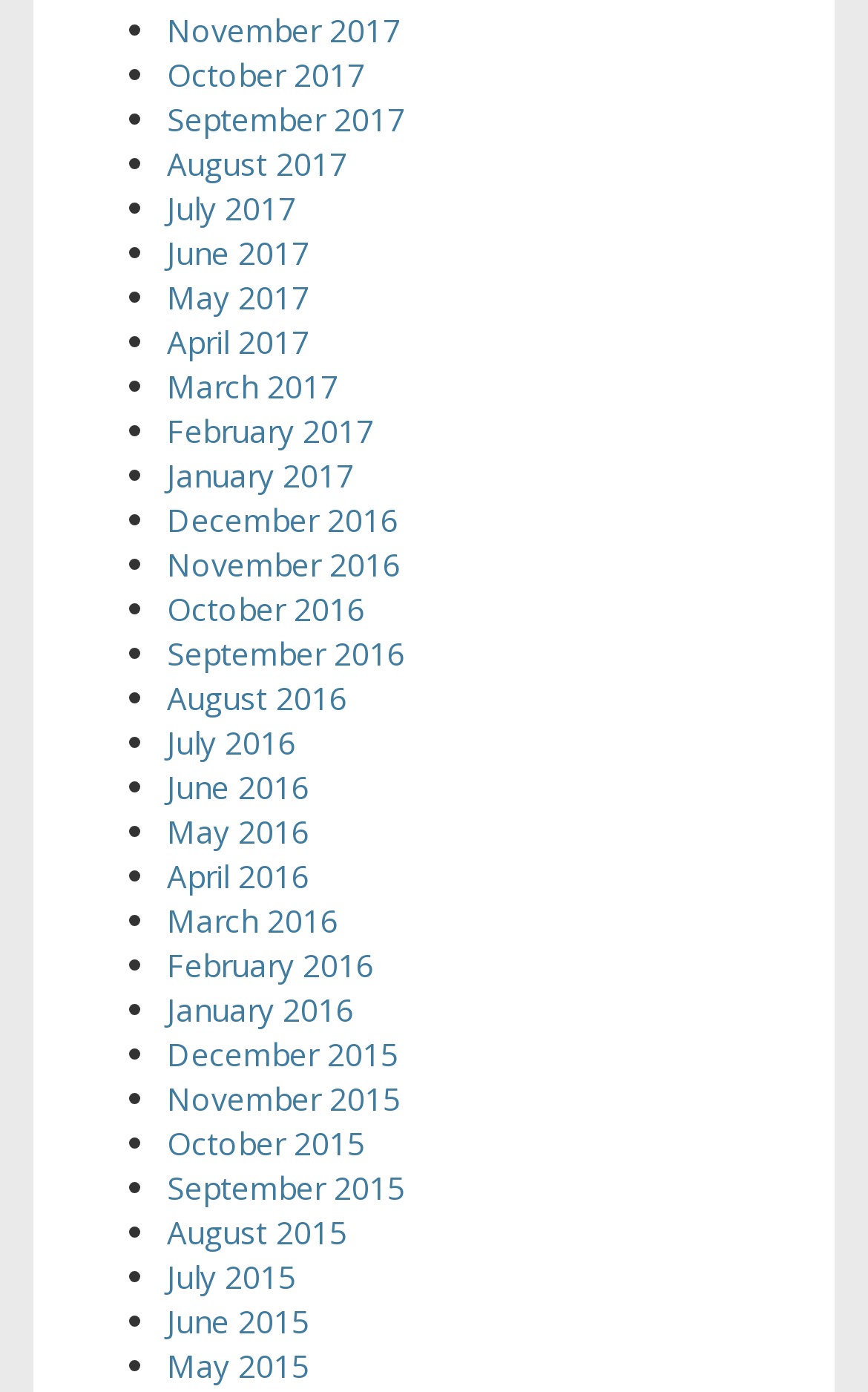Using the element description August 2015, predict the bounding box coordinates for the UI element. Provide the coordinates in (top-left x, top-left y, bottom-right x, bottom-right y) format with values ranging from 0 to 1.

[0.192, 0.869, 0.4, 0.9]